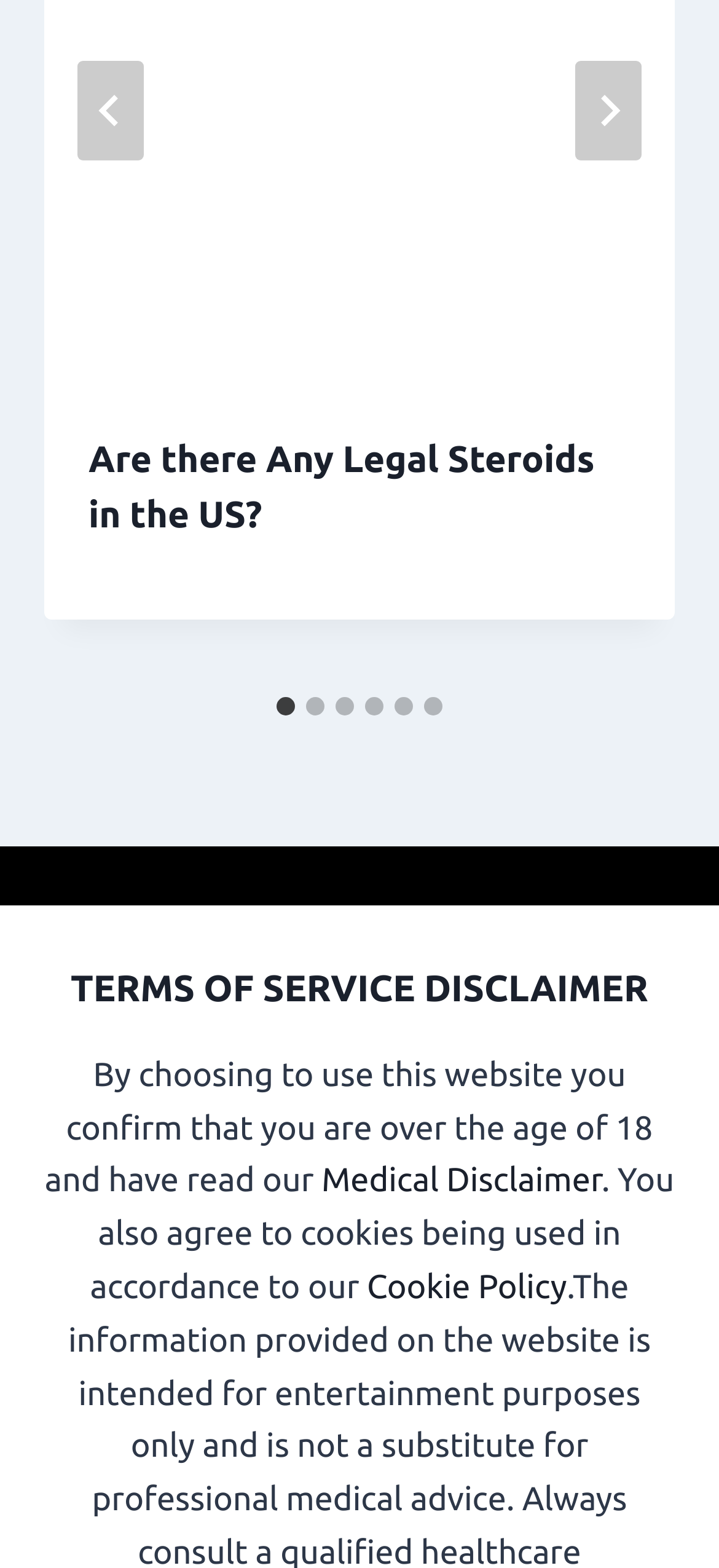What is the age requirement to use this website?
From the screenshot, supply a one-word or short-phrase answer.

Over 18